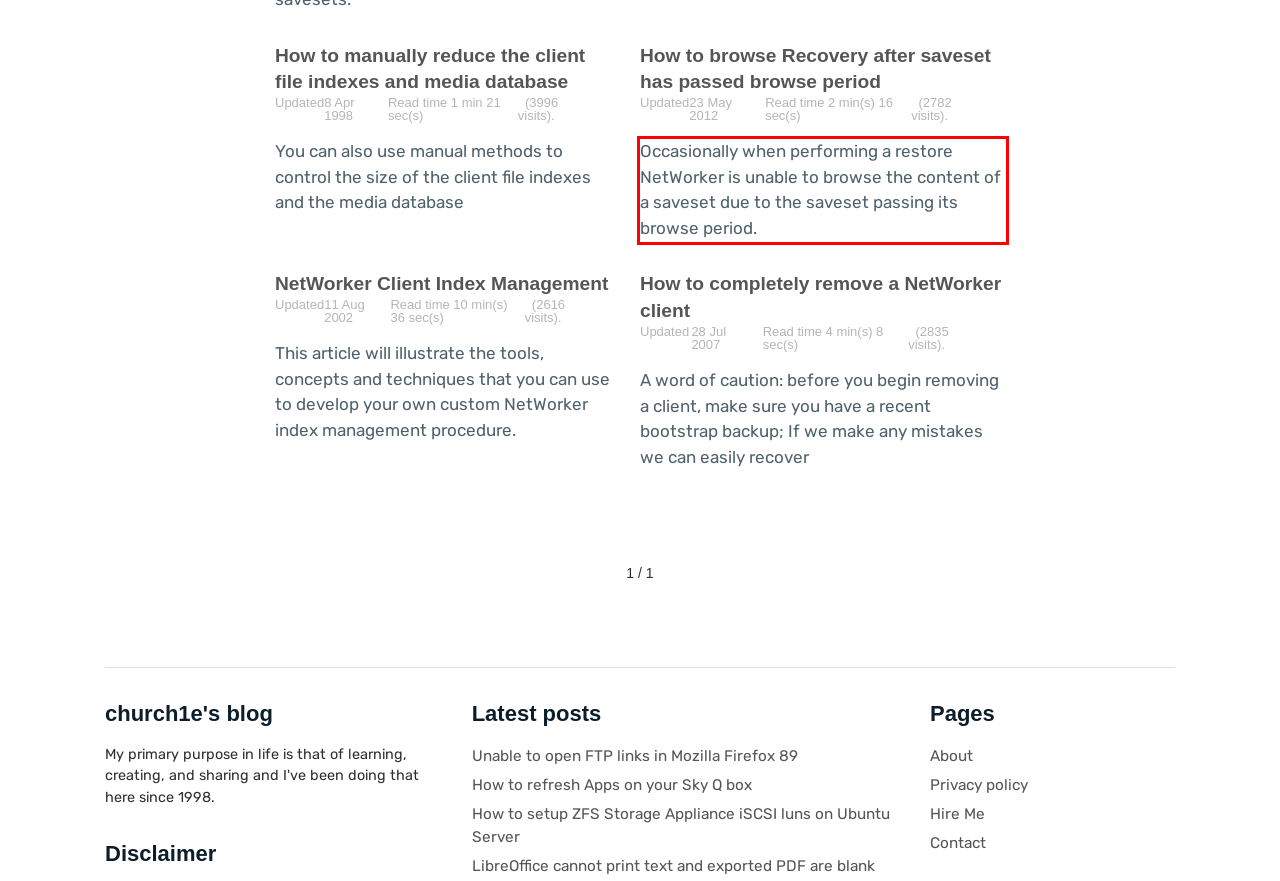You are provided with a screenshot of a webpage that includes a UI element enclosed in a red rectangle. Extract the text content inside this red rectangle.

Occasionally when performing a restore NetWorker is unable to browse the content of a saveset due to the saveset passing its browse period.